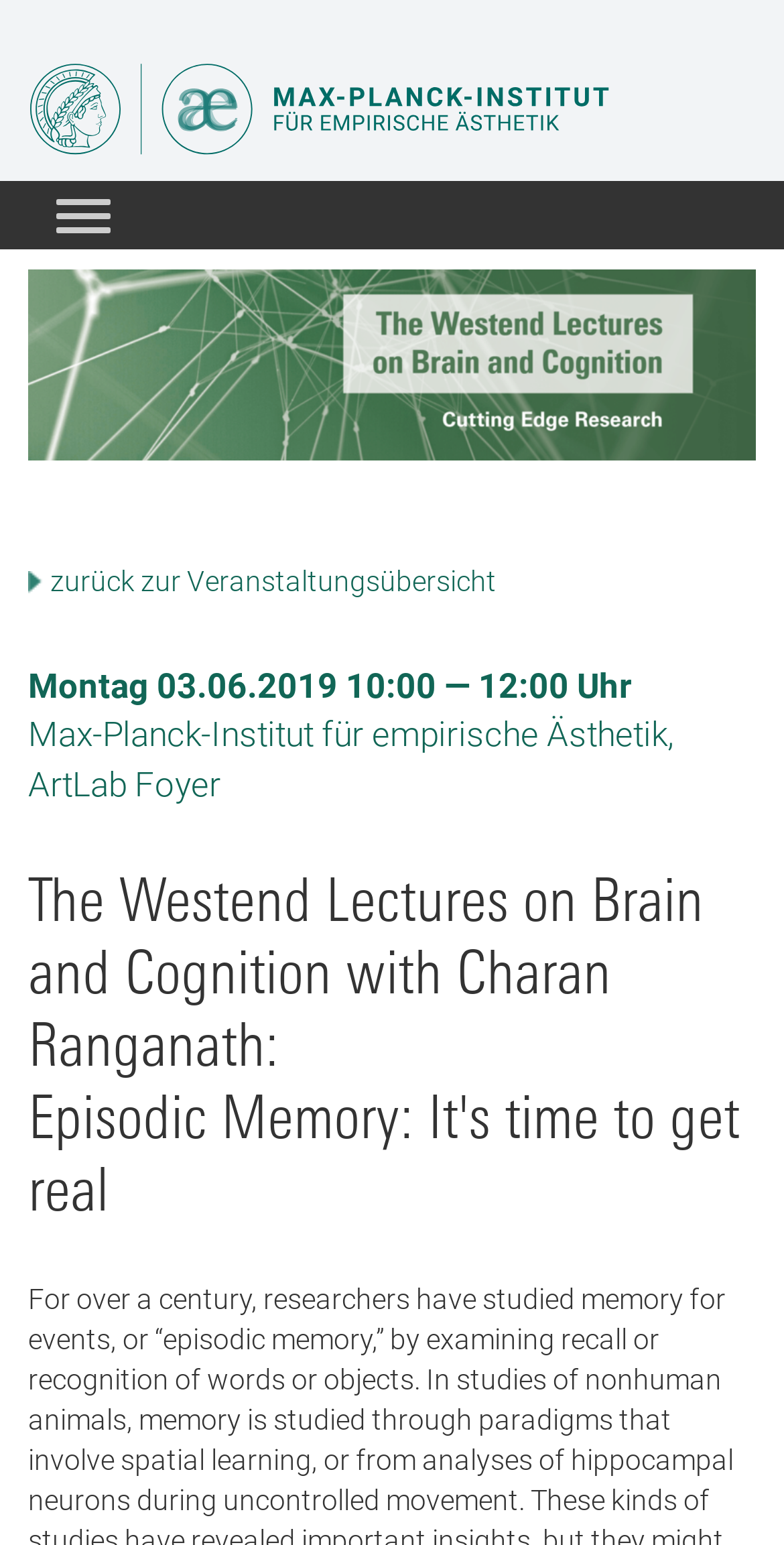Where is the event taking place?
Based on the visual content, answer with a single word or a brief phrase.

Max-Planck-Institut für empirische Ästhetik, ArtLab Foyer